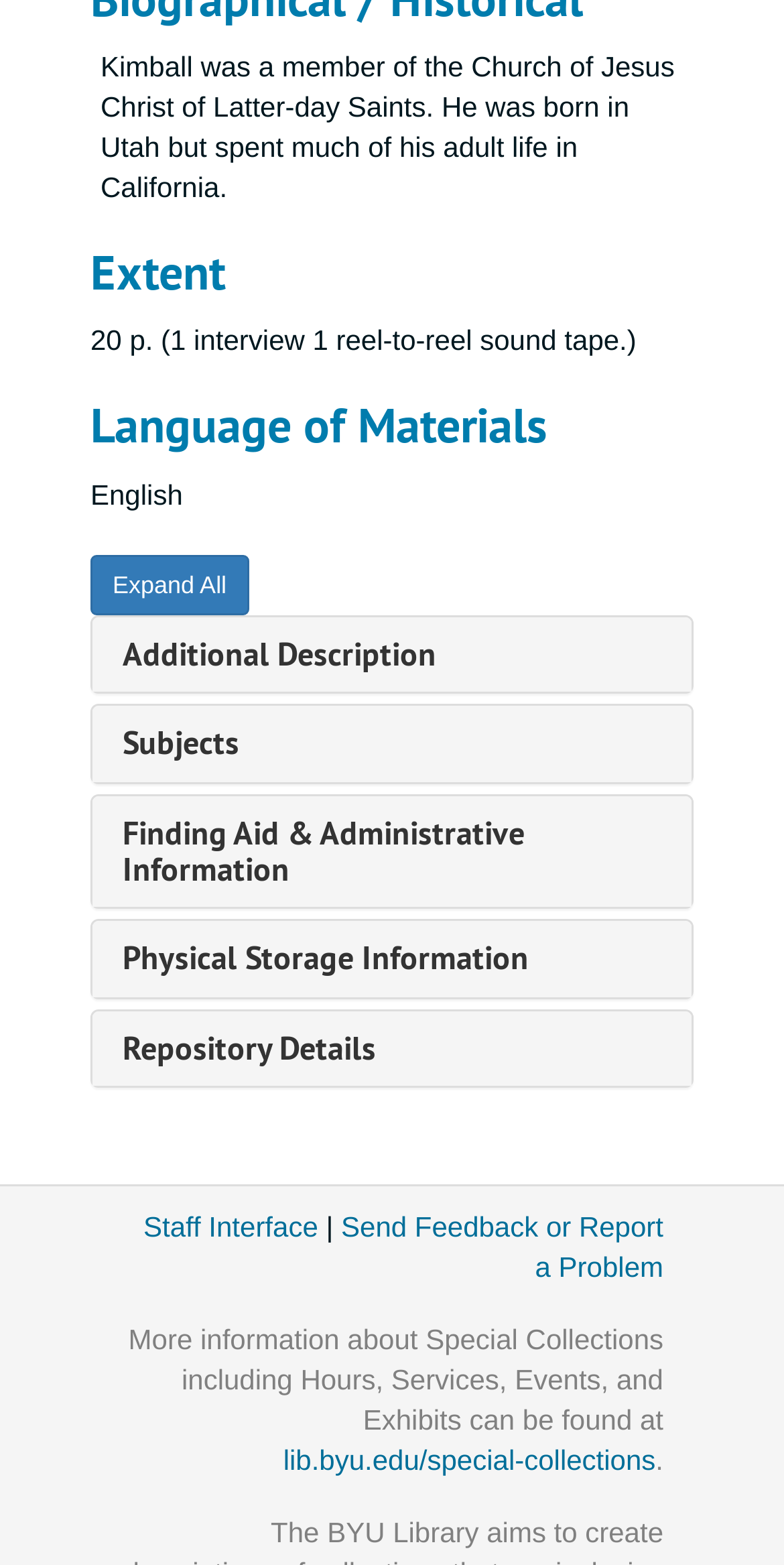For the element described, predict the bounding box coordinates as (top-left x, top-left y, bottom-right x, bottom-right y). All values should be between 0 and 1. Element description: Physical Storage Information

[0.156, 0.599, 0.674, 0.626]